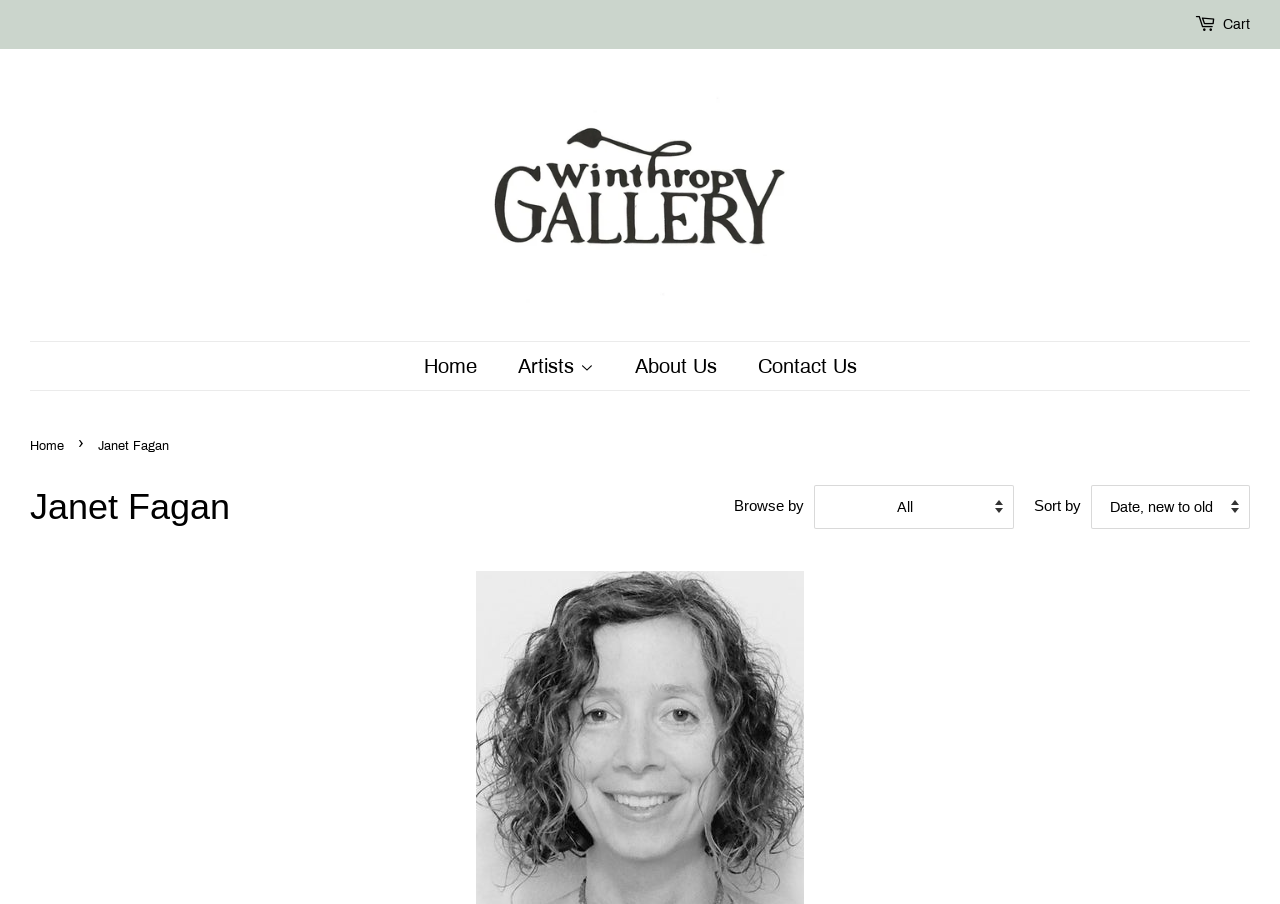Please provide a one-word or phrase answer to the question: 
How many layout tables are present on this webpage?

4